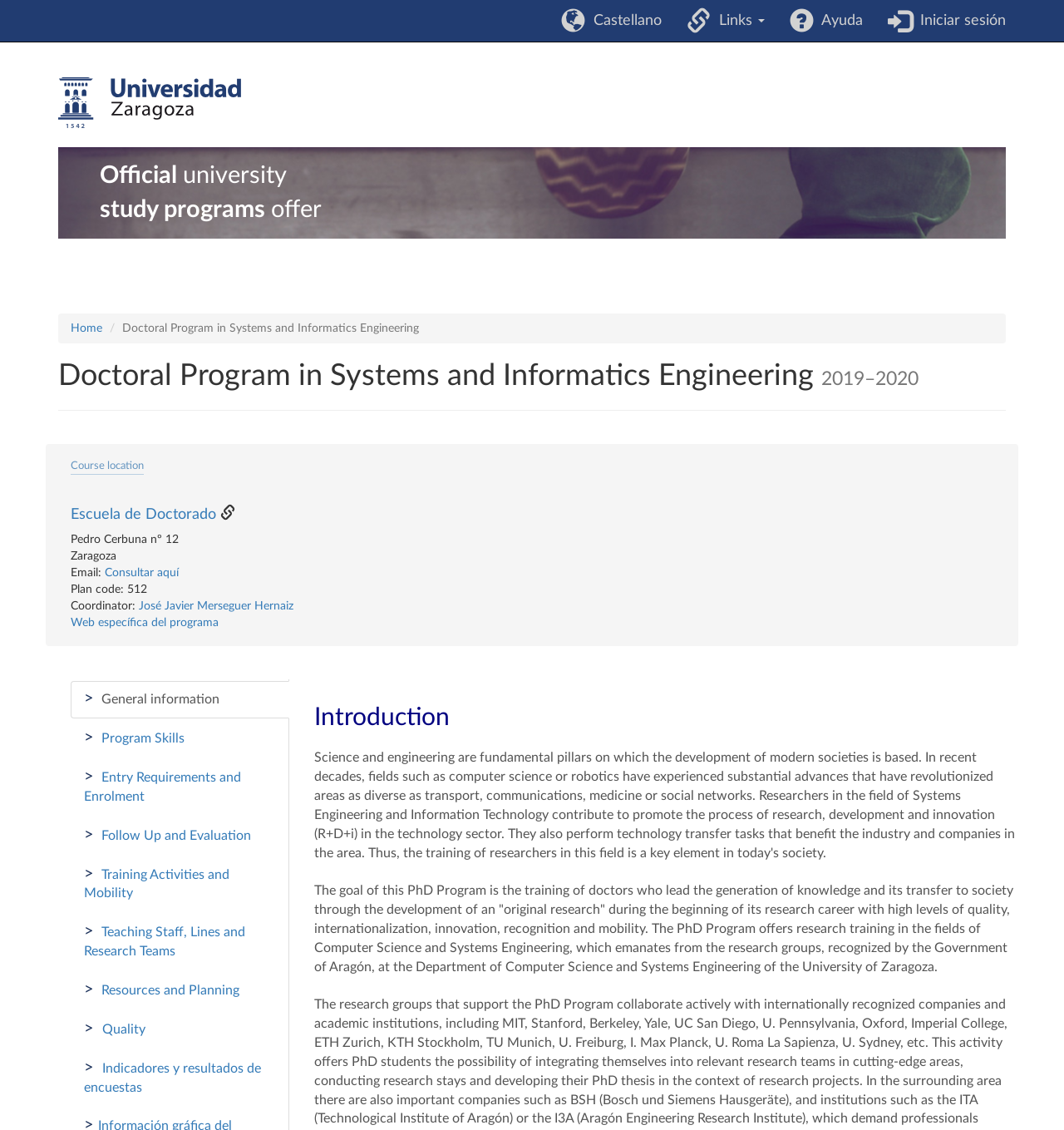Identify the bounding box coordinates of the part that should be clicked to carry out this instruction: "Go to the home page".

[0.066, 0.286, 0.096, 0.296]